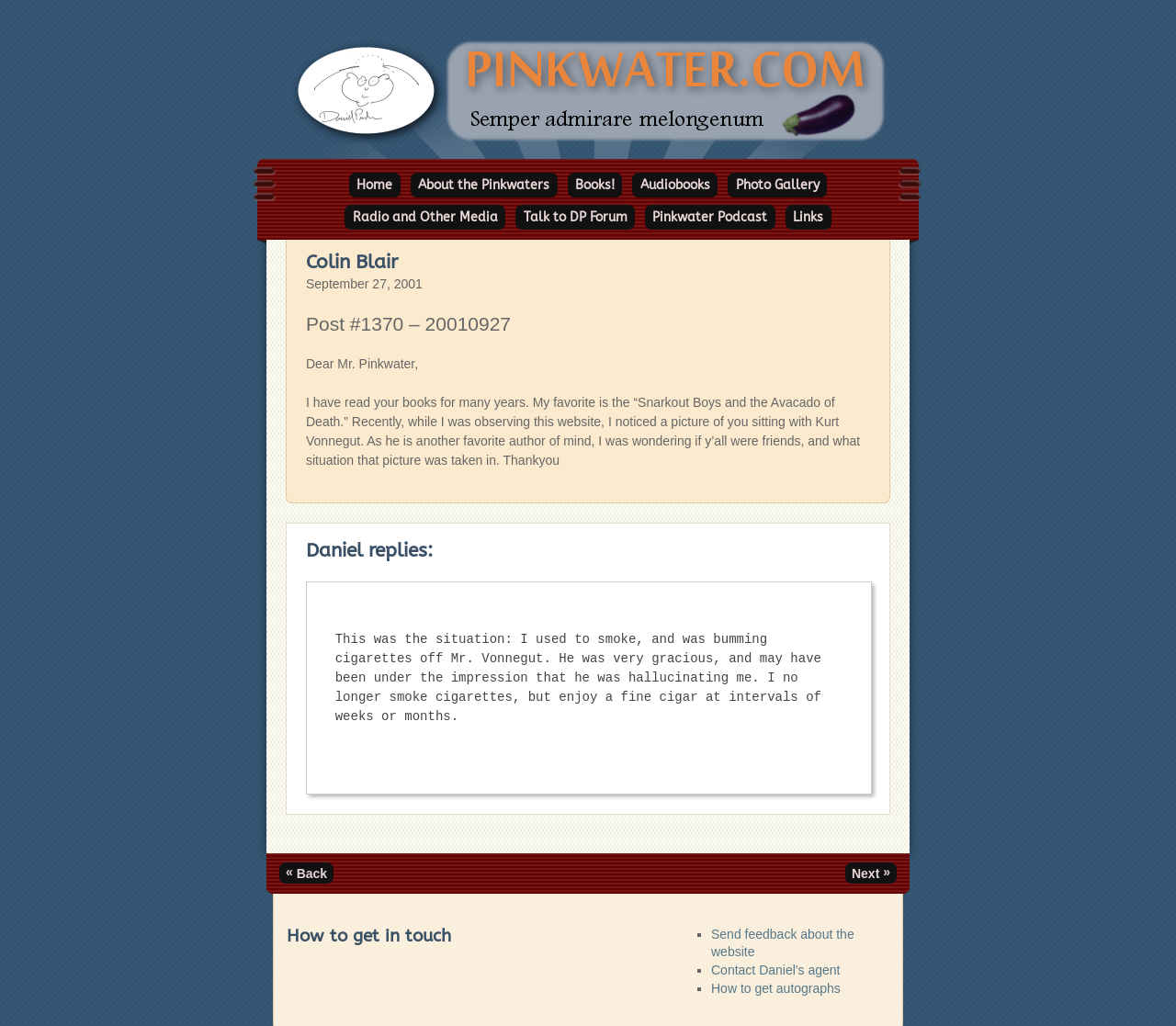Show me the bounding box coordinates of the clickable region to achieve the task as per the instruction: "read next post".

[0.719, 0.841, 0.762, 0.861]